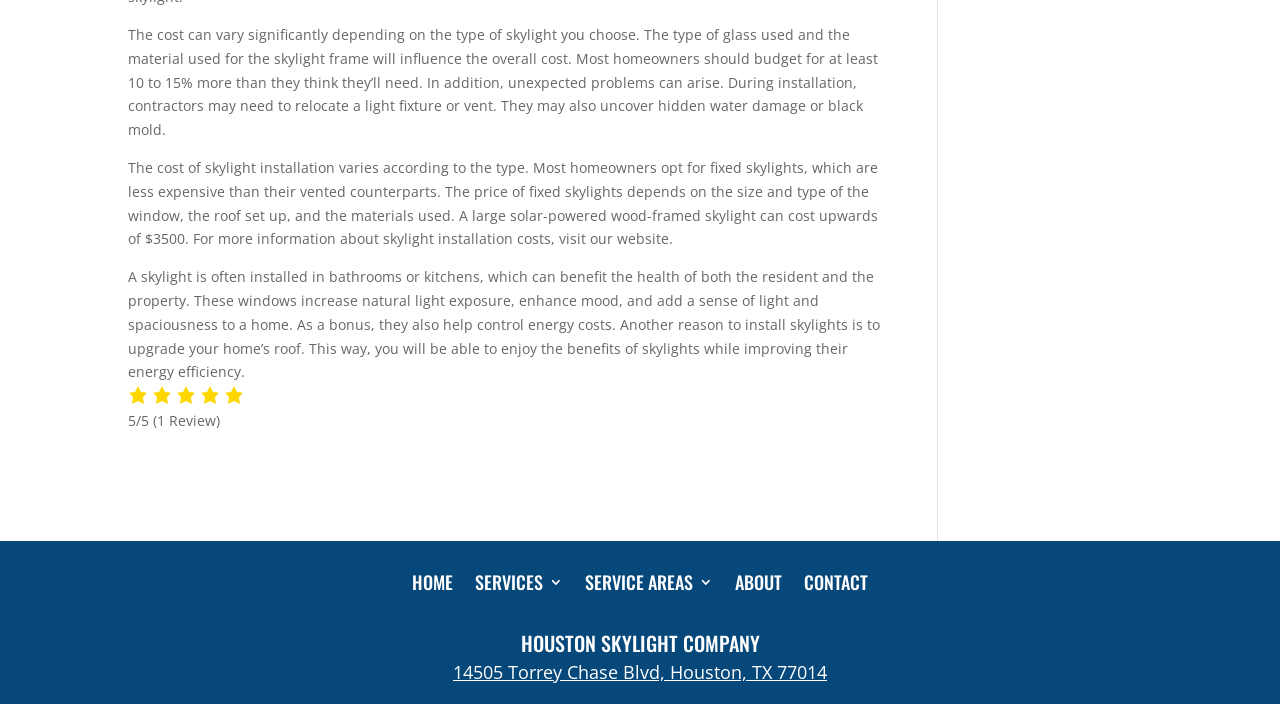How many reviews are there for the Houston Skylight Company?
Please provide an in-depth and detailed response to the question.

The text '(1 Review)' suggests that there is only one review for the Houston Skylight Company.